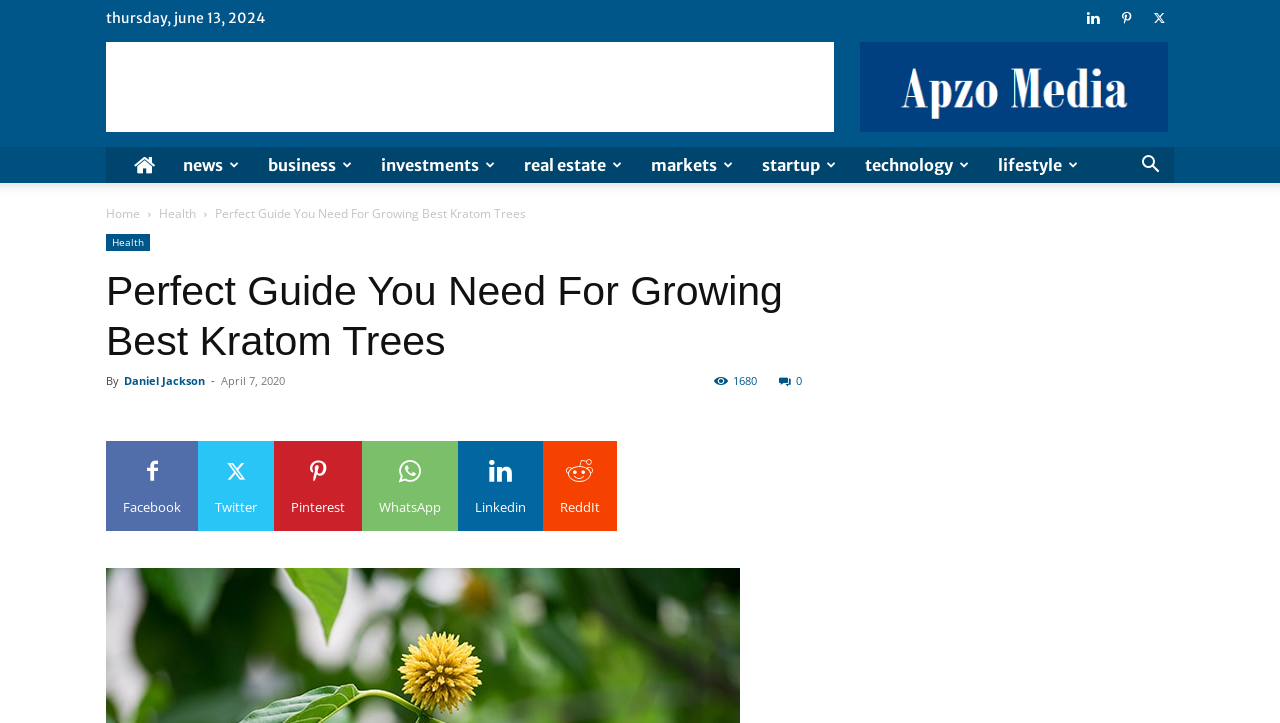Please identify the bounding box coordinates of the region to click in order to complete the given instruction: "Read the article posted by Daniel Jackson". The coordinates should be four float numbers between 0 and 1, i.e., [left, top, right, bottom].

[0.097, 0.516, 0.16, 0.537]